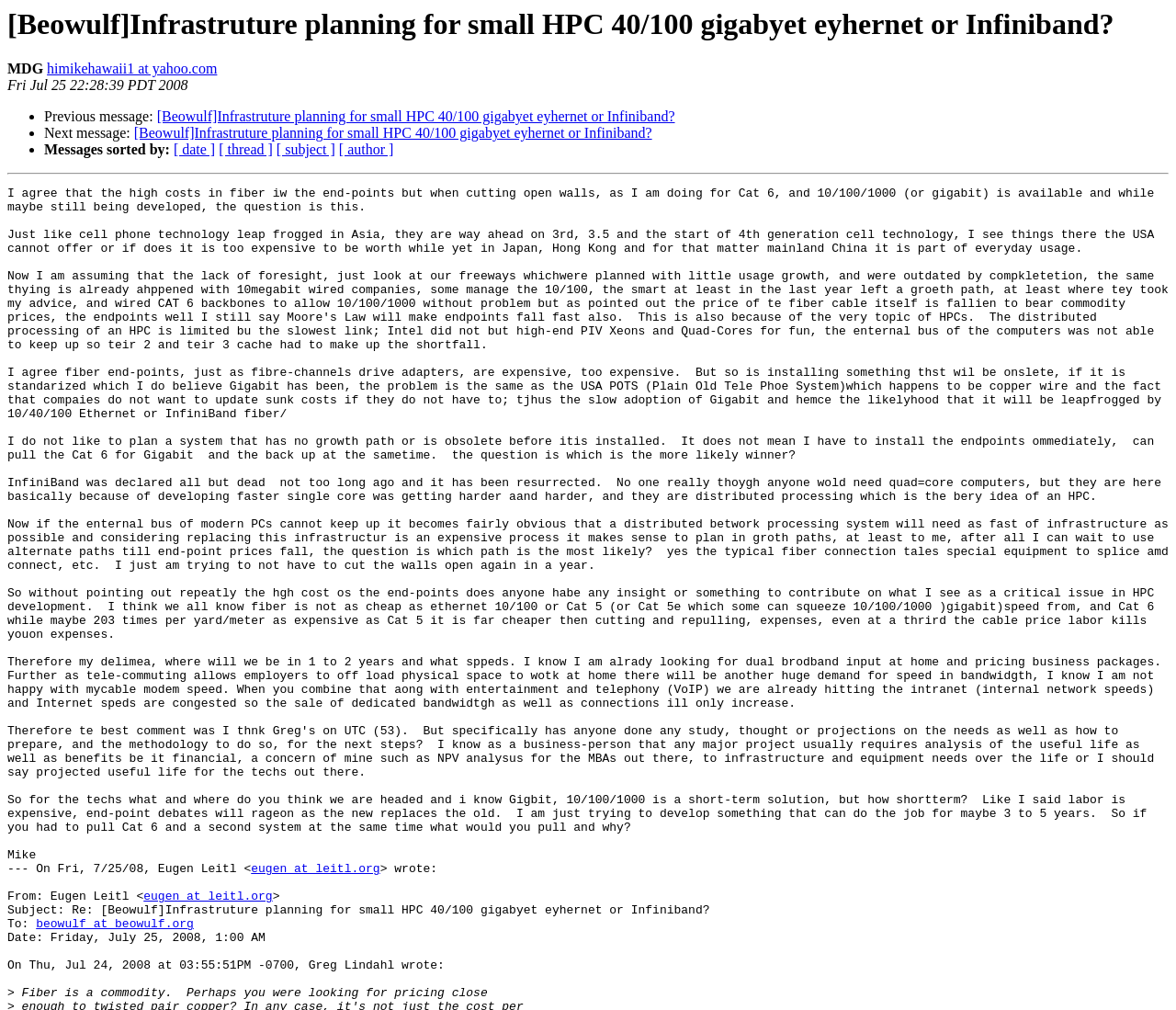Who wrote the original message?
Based on the screenshot, respond with a single word or phrase.

himikehawaii1 at yahoo.com